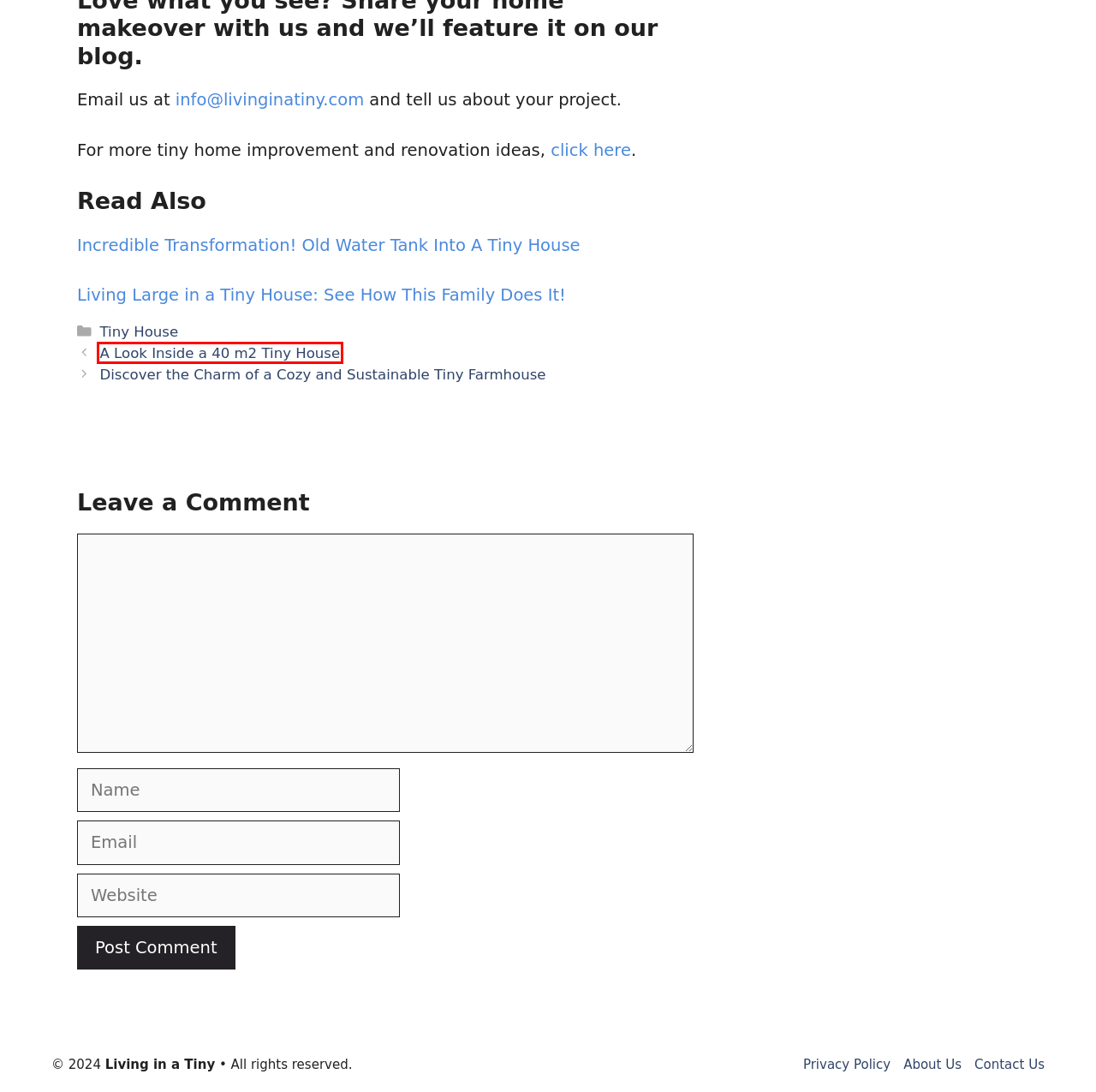You are given a screenshot of a webpage with a red rectangle bounding box around an element. Choose the best webpage description that matches the page after clicking the element in the bounding box. Here are the candidates:
A. Living Large In A Tiny House: See How This Family Does It!
B. Contact Us
C. Privacy Policy
D. Discover The Charm Of A Cozy And Sustainable Tiny Farmhouse
E. Incredible Transformation! Old Water Tank Into A Tiny House
F. A Look Inside A 40 M2 Tiny House
G. Magnificent Modern Tiny House
H. About Us

F